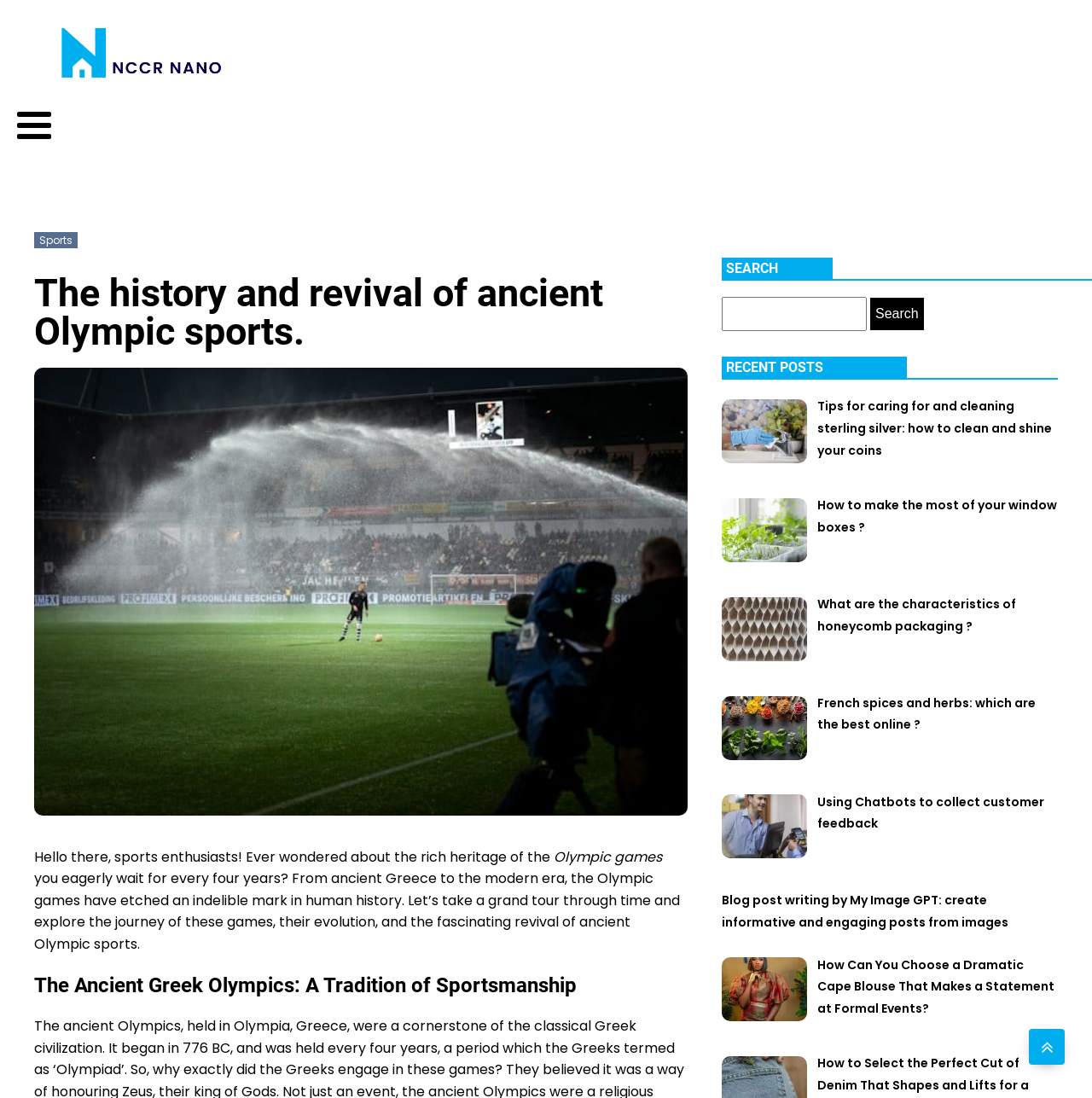Please find the bounding box coordinates of the element that needs to be clicked to perform the following instruction: "Explore the 'Tips for caring for and cleaning sterling silver' post". The bounding box coordinates should be four float numbers between 0 and 1, represented as [left, top, right, bottom].

[0.748, 0.361, 0.963, 0.418]